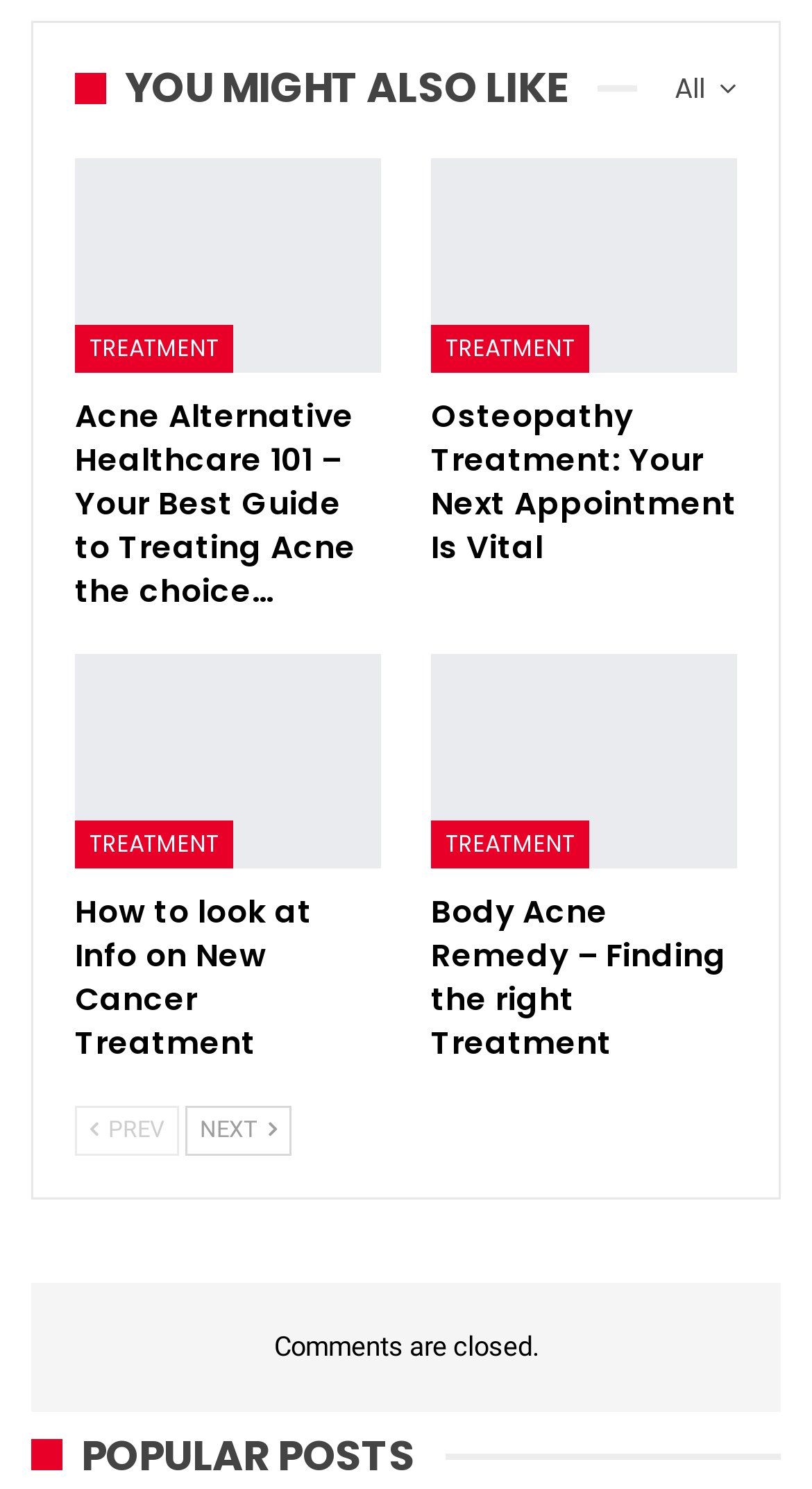Based on the element description Treatment, identify the bounding box of the UI element in the given webpage screenshot. The coordinates should be in the format (top-left x, top-left y, bottom-right x, bottom-right y) and must be between 0 and 1.

[0.531, 0.219, 0.726, 0.25]